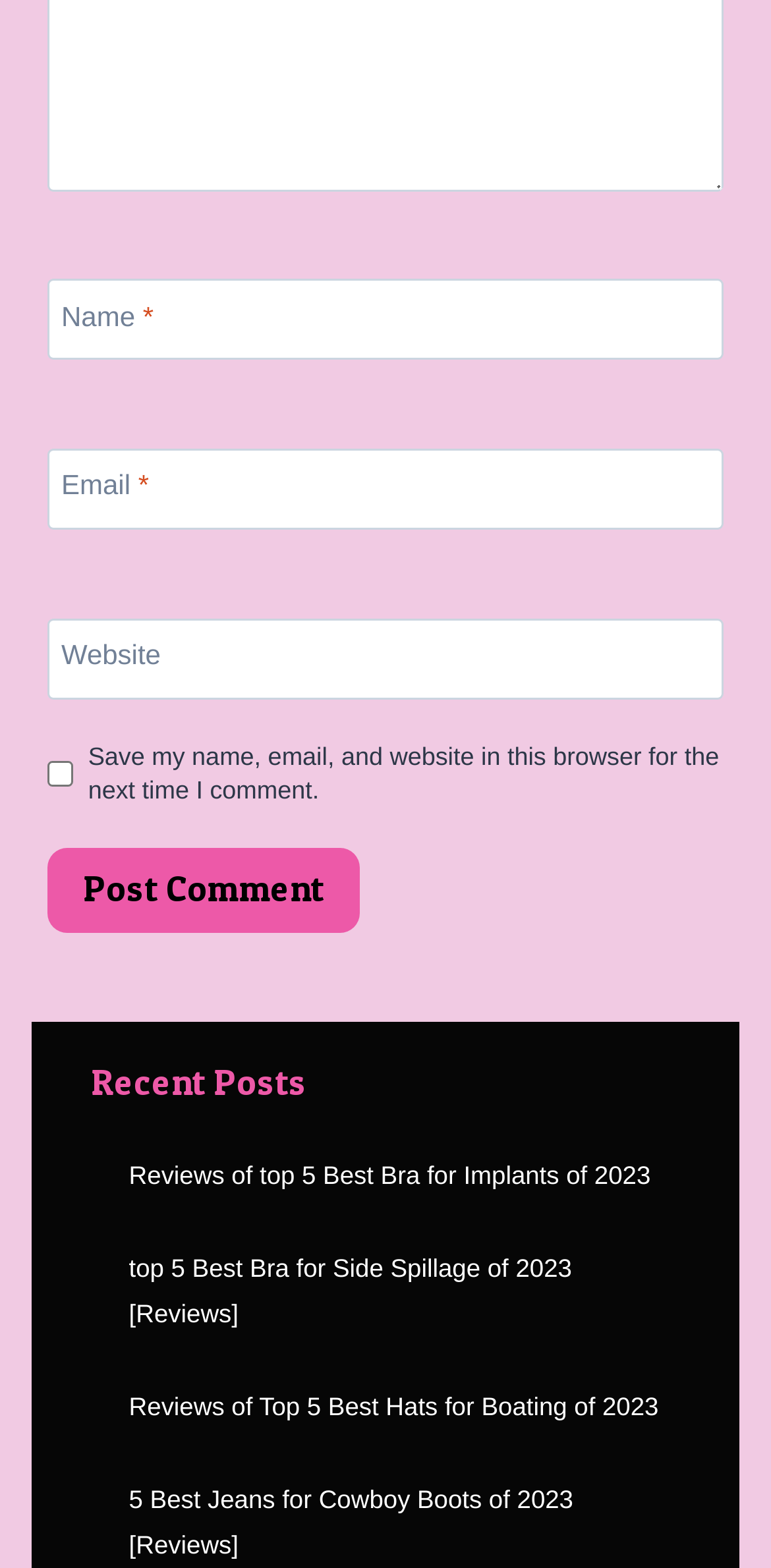By analyzing the image, answer the following question with a detailed response: What is the purpose of the checkbox?

The checkbox is located below the 'Website' textbox and is labeled 'Save my name, email, and website in this browser for the next time I comment.' This suggests that its purpose is to save the user's comment information for future use.